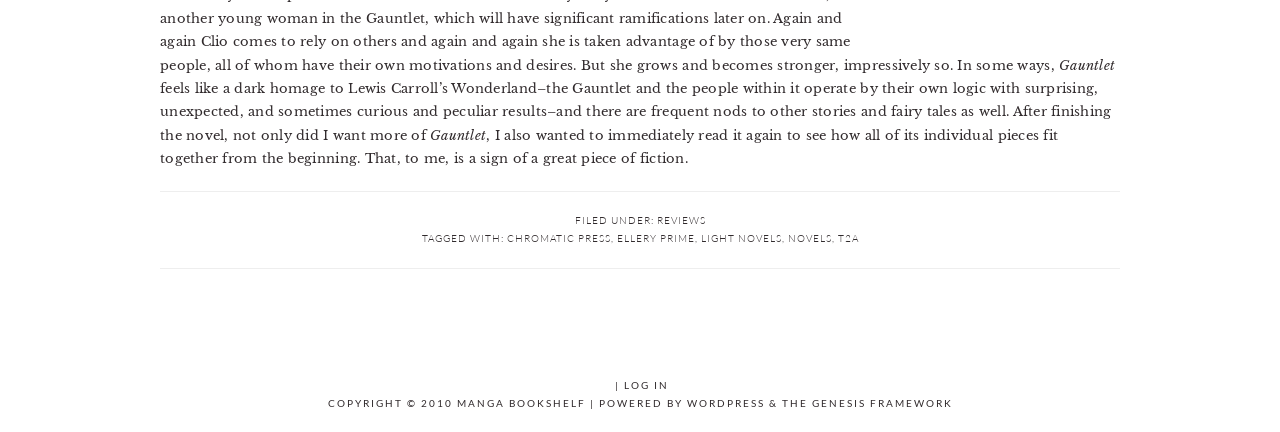What is the type of content filed under?
Can you give a detailed and elaborate answer to the question?

The type of content filed under is Reviews, which is mentioned in the FooterAsNonLandmark element as 'FILED UNDER: REVIEWS'.